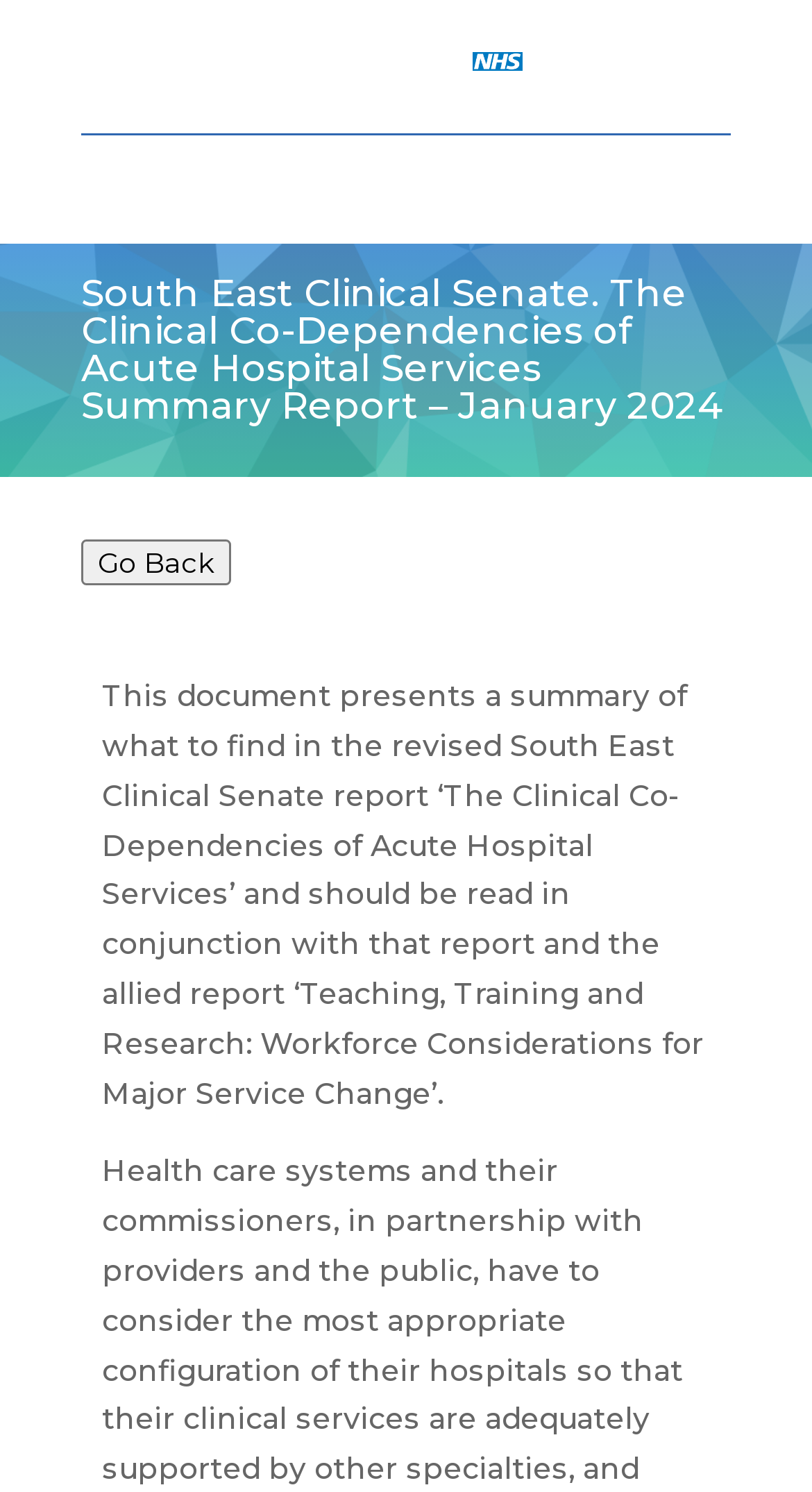Determine the webpage's heading and output its text content.

South East Clinical Senate. The Clinical Co-Dependencies of Acute Hospital Services Summary Report – January 2024